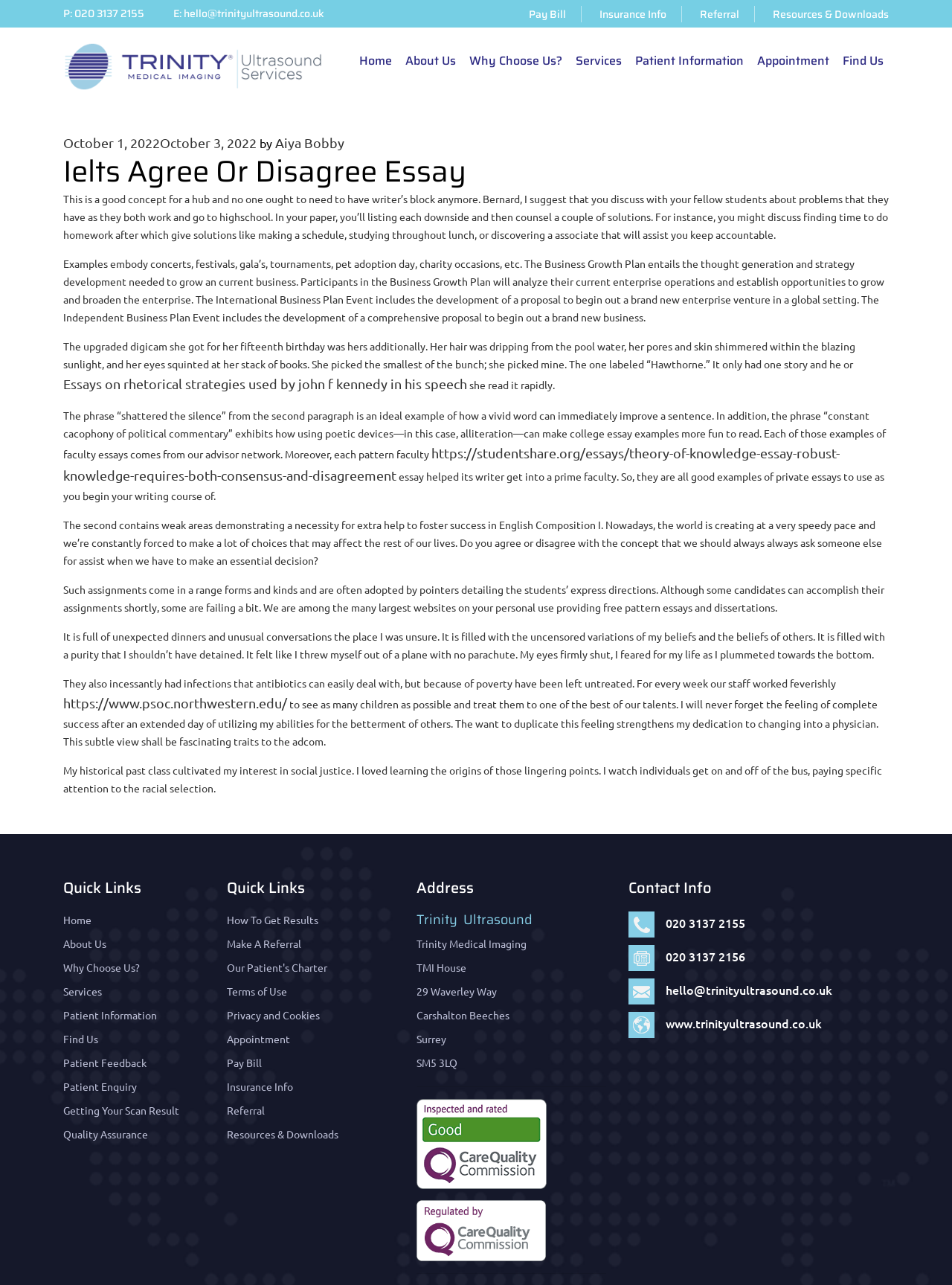Give the bounding box coordinates for the element described as: "020 3137 2155".

[0.078, 0.004, 0.152, 0.017]